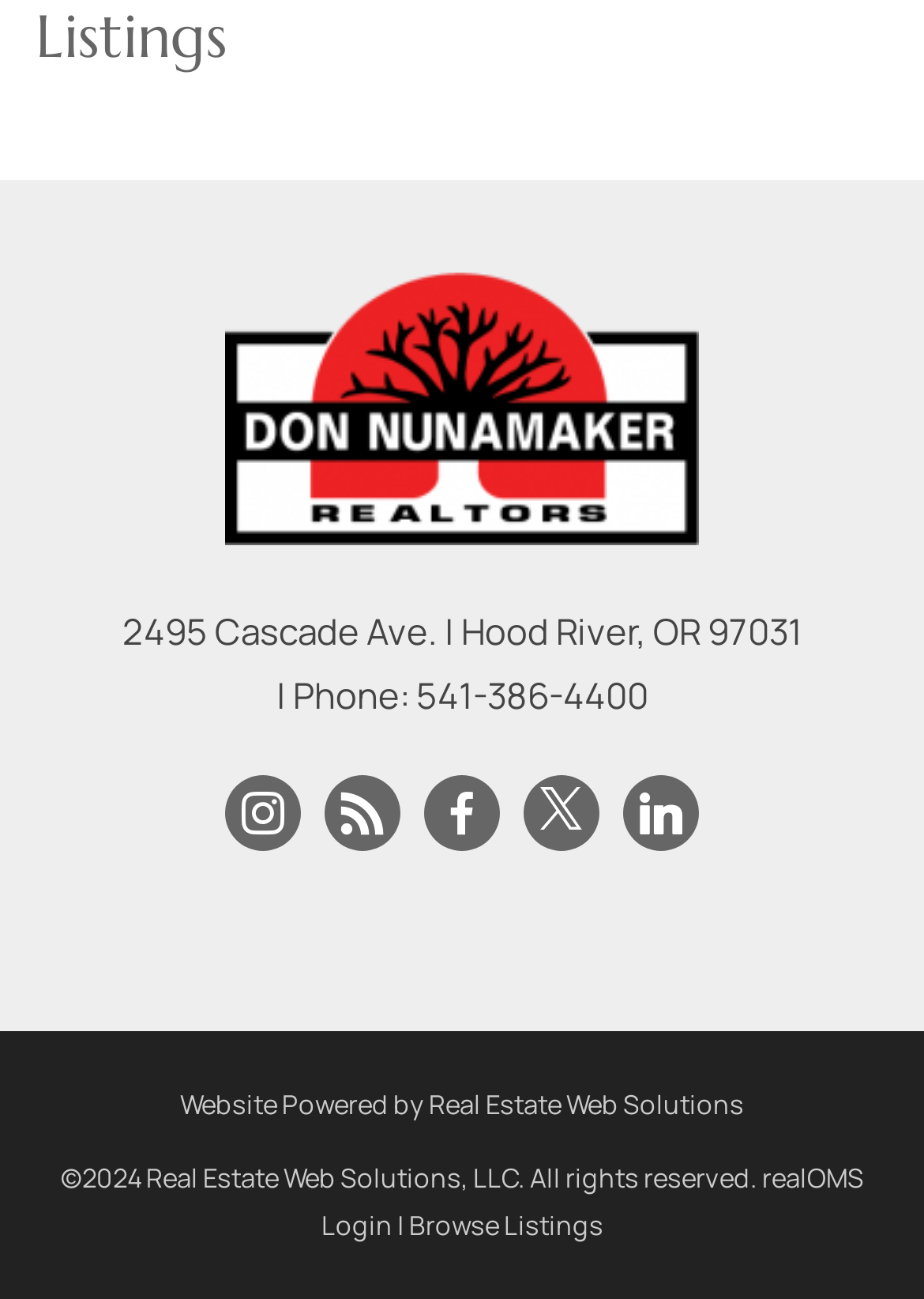What is the copyright information of the webpage?
Look at the image and answer the question using a single word or phrase.

©2024 Real Estate Web Solutions, LLC. All rights reserved.